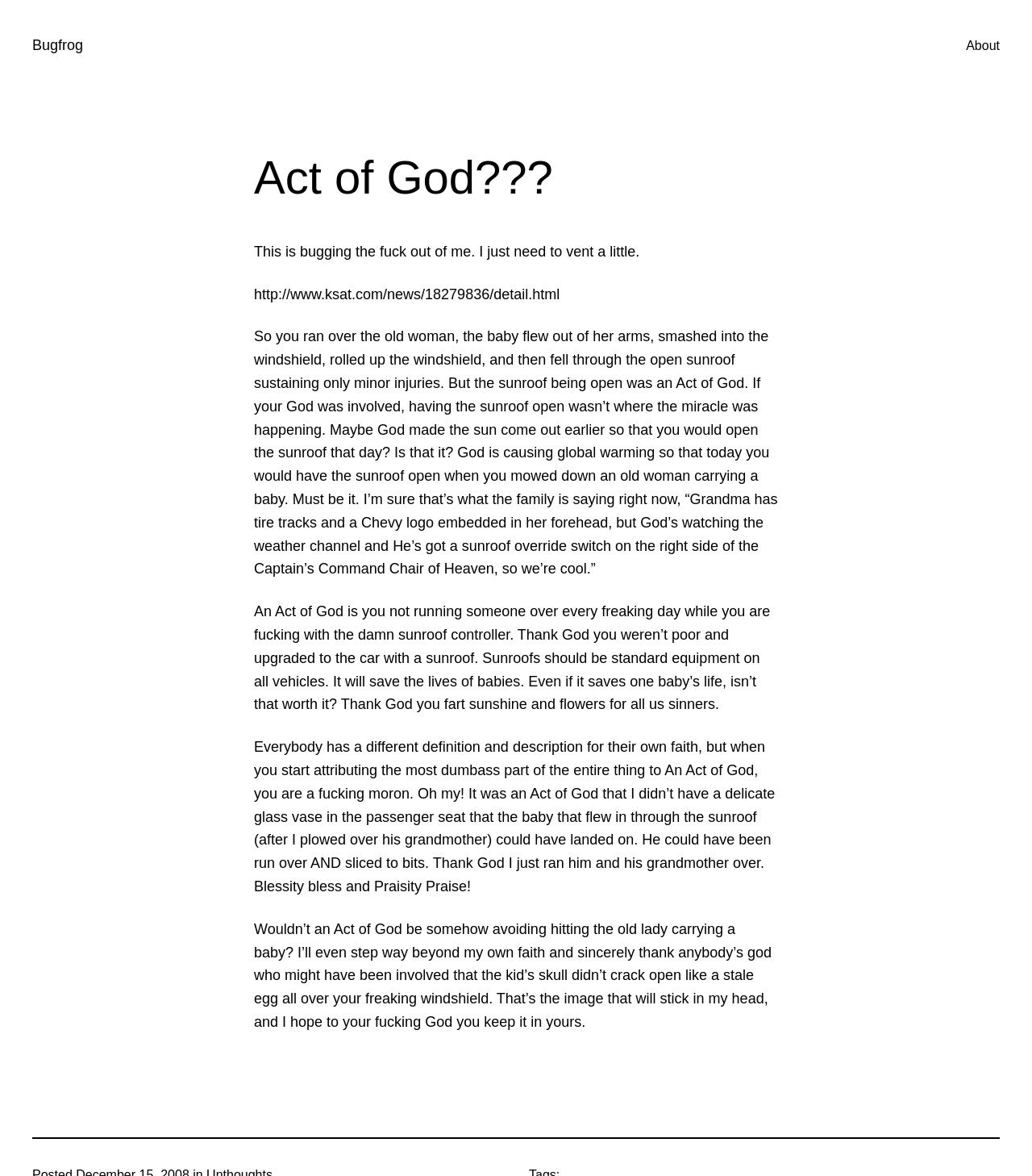Answer the question with a single word or phrase: 
What is the author's attitude towards the idea of an 'Act of God'?

Critical